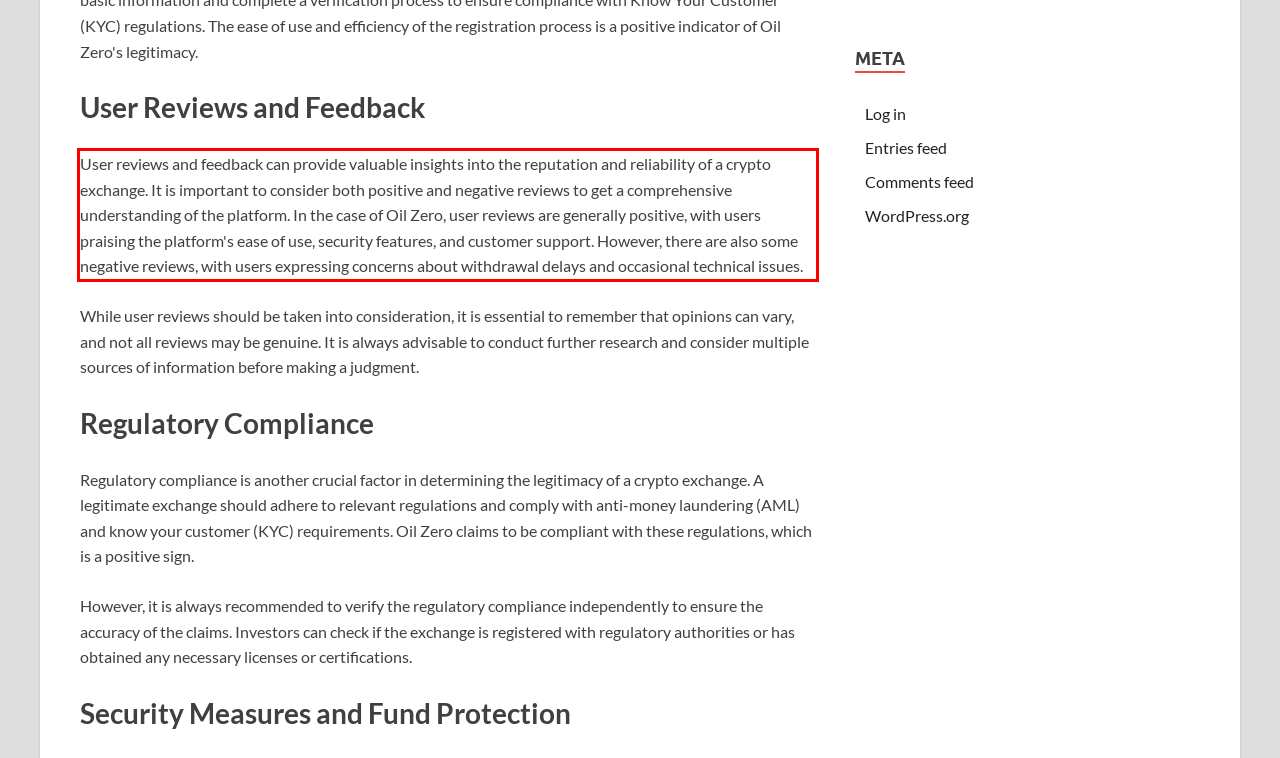With the provided screenshot of a webpage, locate the red bounding box and perform OCR to extract the text content inside it.

User reviews and feedback can provide valuable insights into the reputation and reliability of a crypto exchange. It is important to consider both positive and negative reviews to get a comprehensive understanding of the platform. In the case of Oil Zero, user reviews are generally positive, with users praising the platform's ease of use, security features, and customer support. However, there are also some negative reviews, with users expressing concerns about withdrawal delays and occasional technical issues.